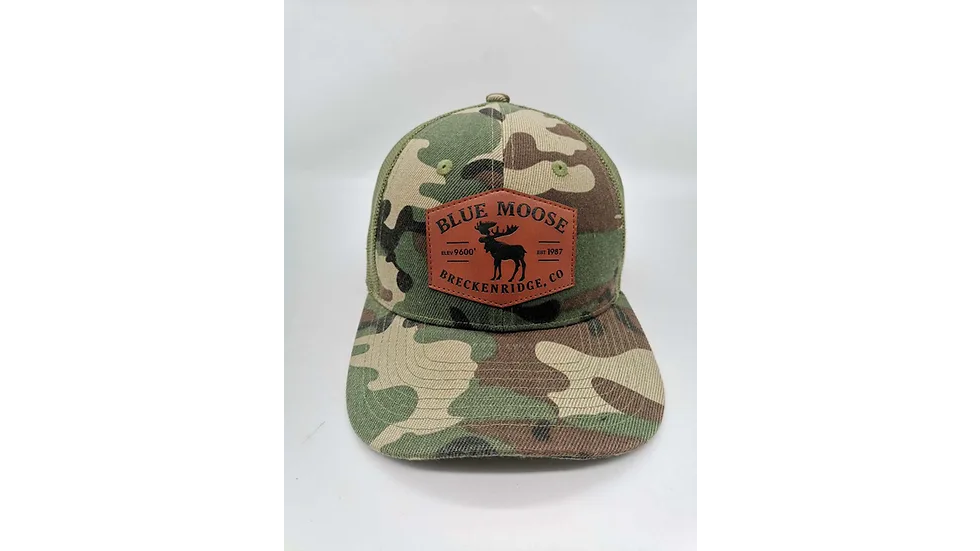Give a concise answer using one word or a phrase to the following question:
What is the brand name displayed on the patch?

BLUE MOOSE